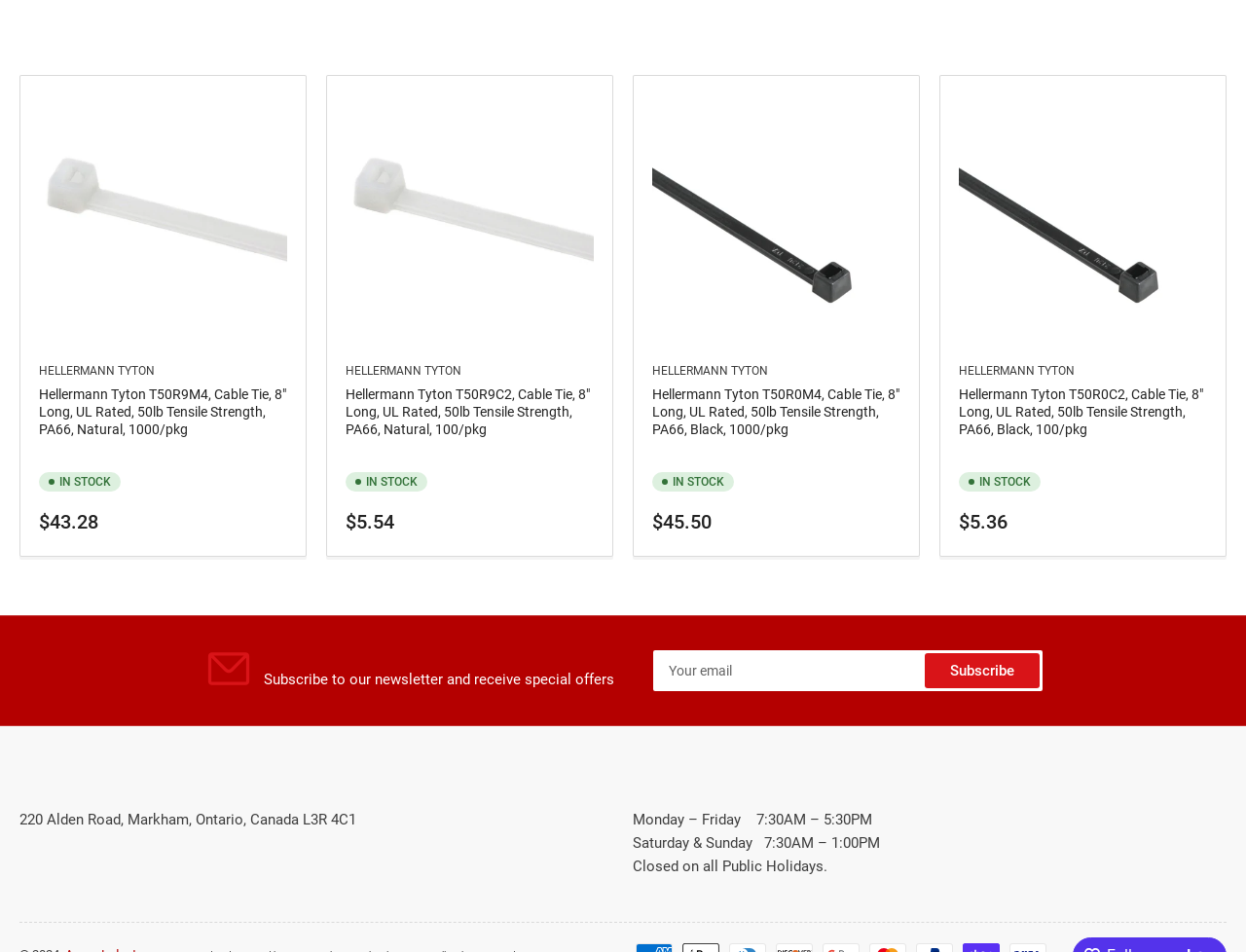How many products are listed on this page?
Using the image as a reference, give a one-word or short phrase answer.

4